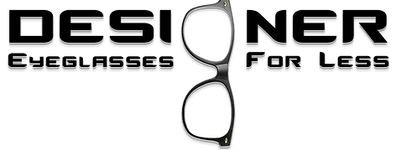Is the logo conveying a sense of elegance?
Refer to the image and give a detailed answer to the query.

The caption describes the overall aesthetic of the logo as conveying a sense of elegance and quality, which suggests that the logo is indeed conveying a sense of elegance.